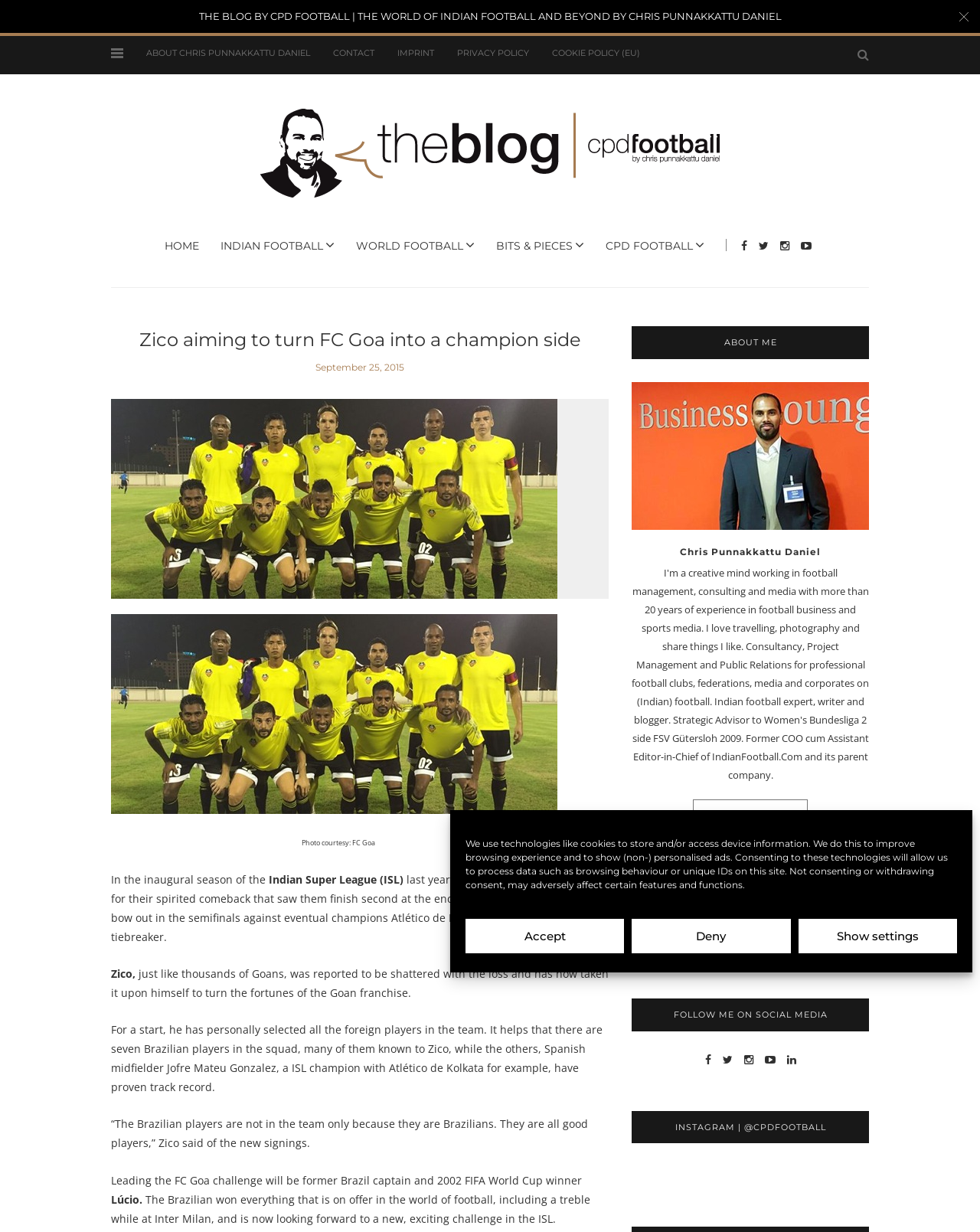Please determine the bounding box coordinates of the element to click on in order to accomplish the following task: "Follow CPD Football on Instagram". Ensure the coordinates are four float numbers ranging from 0 to 1, i.e., [left, top, right, bottom].

[0.645, 0.901, 0.887, 0.928]